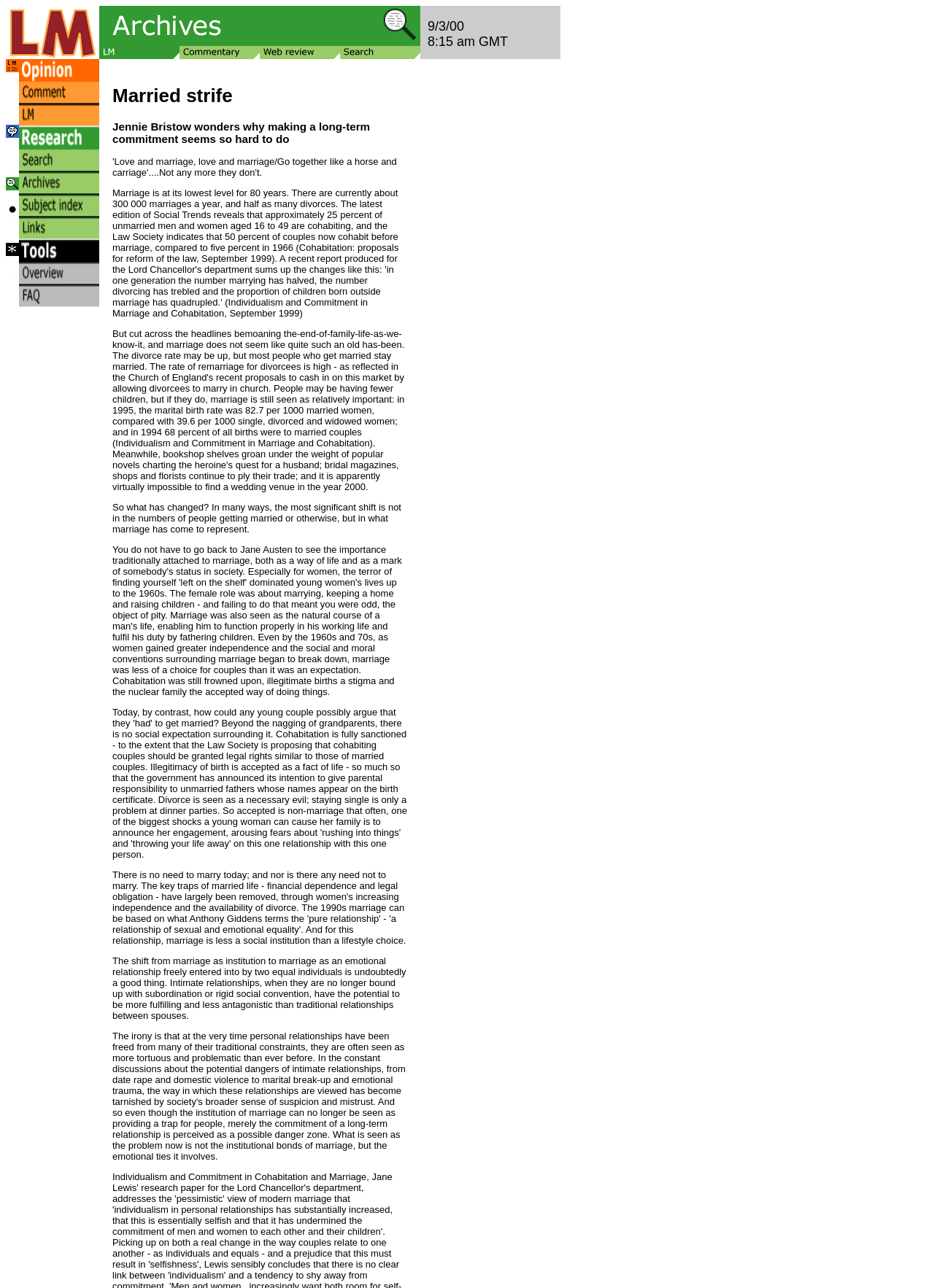What is the main idea of the article?
Use the screenshot to answer the question with a single word or phrase.

Changes in marriage